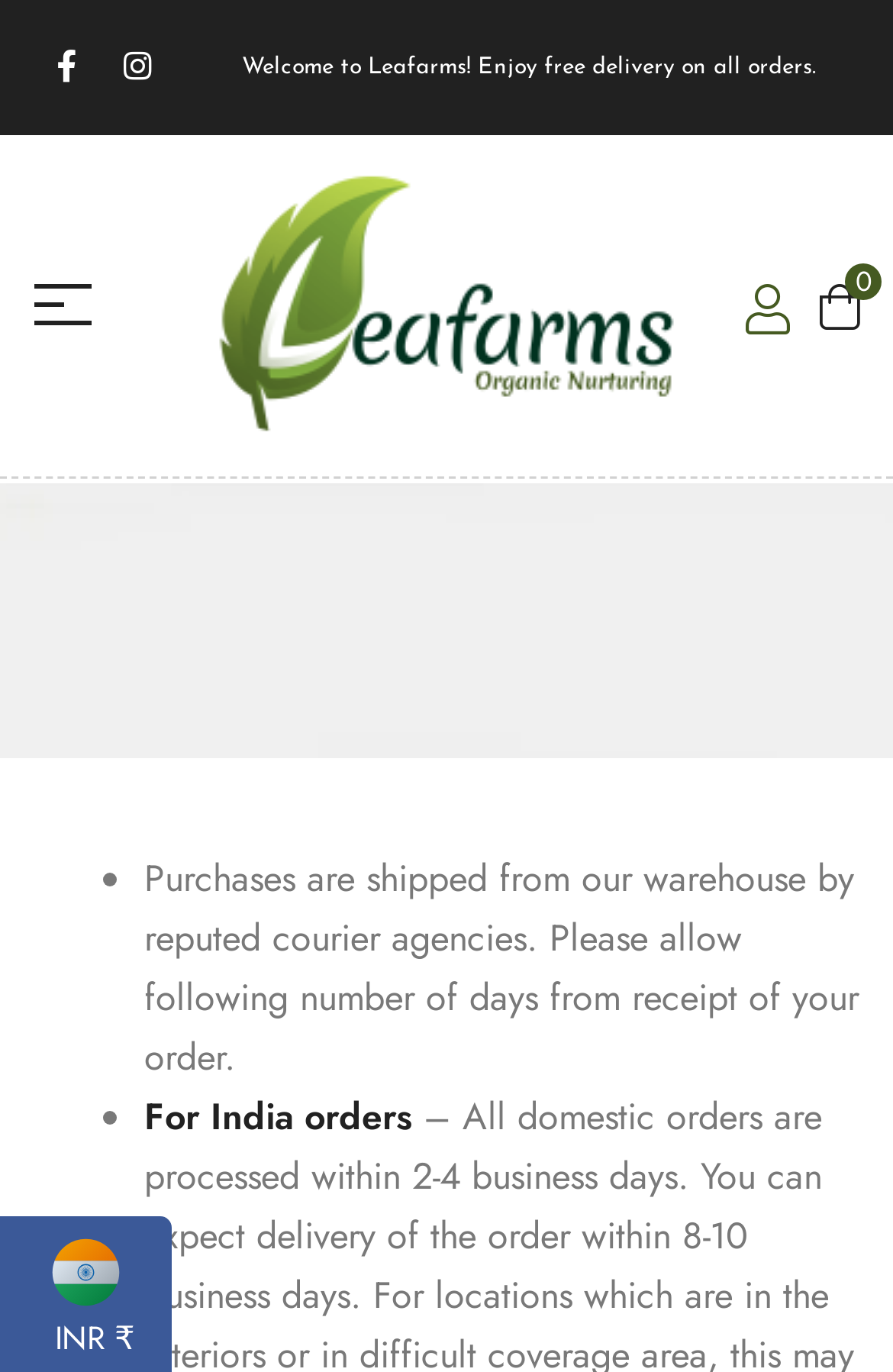Find the bounding box coordinates corresponding to the UI element with the description: "Menu". The coordinates should be formatted as [left, top, right, bottom], with values as floats between 0 and 1.

[0.038, 0.206, 0.103, 0.236]